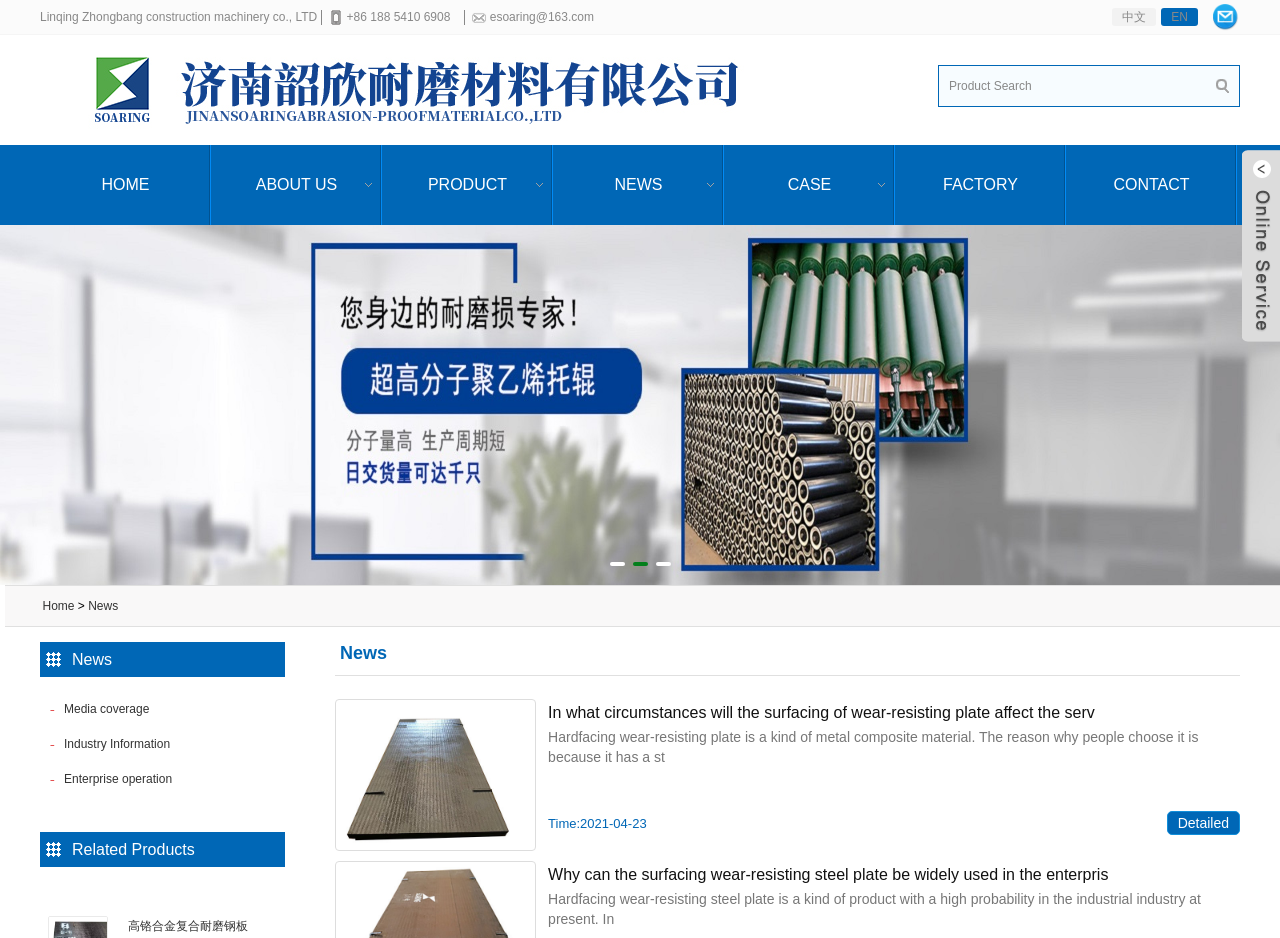Carefully observe the image and respond to the question with a detailed answer:
What are the main categories on the webpage?

The main categories can be found in the navigation menu, which consists of links with the text 'HOME', 'ABOUT US', 'PRODUCT', 'NEWS', 'CASE', 'FACTORY', and 'CONTACT'.